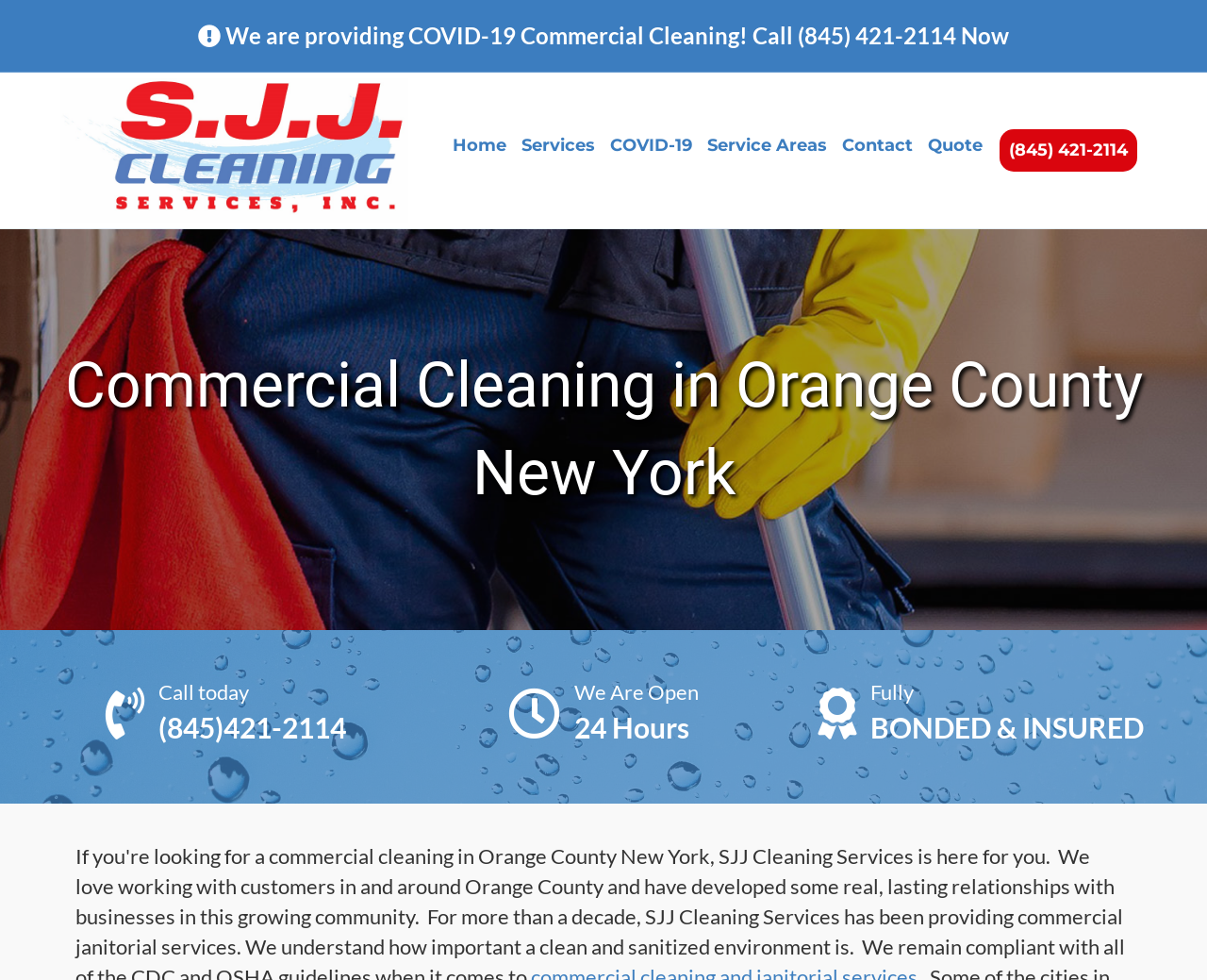Please give a succinct answer to the question in one word or phrase:
What are the business hours of SJJ Cleaning Services?

24 Hours